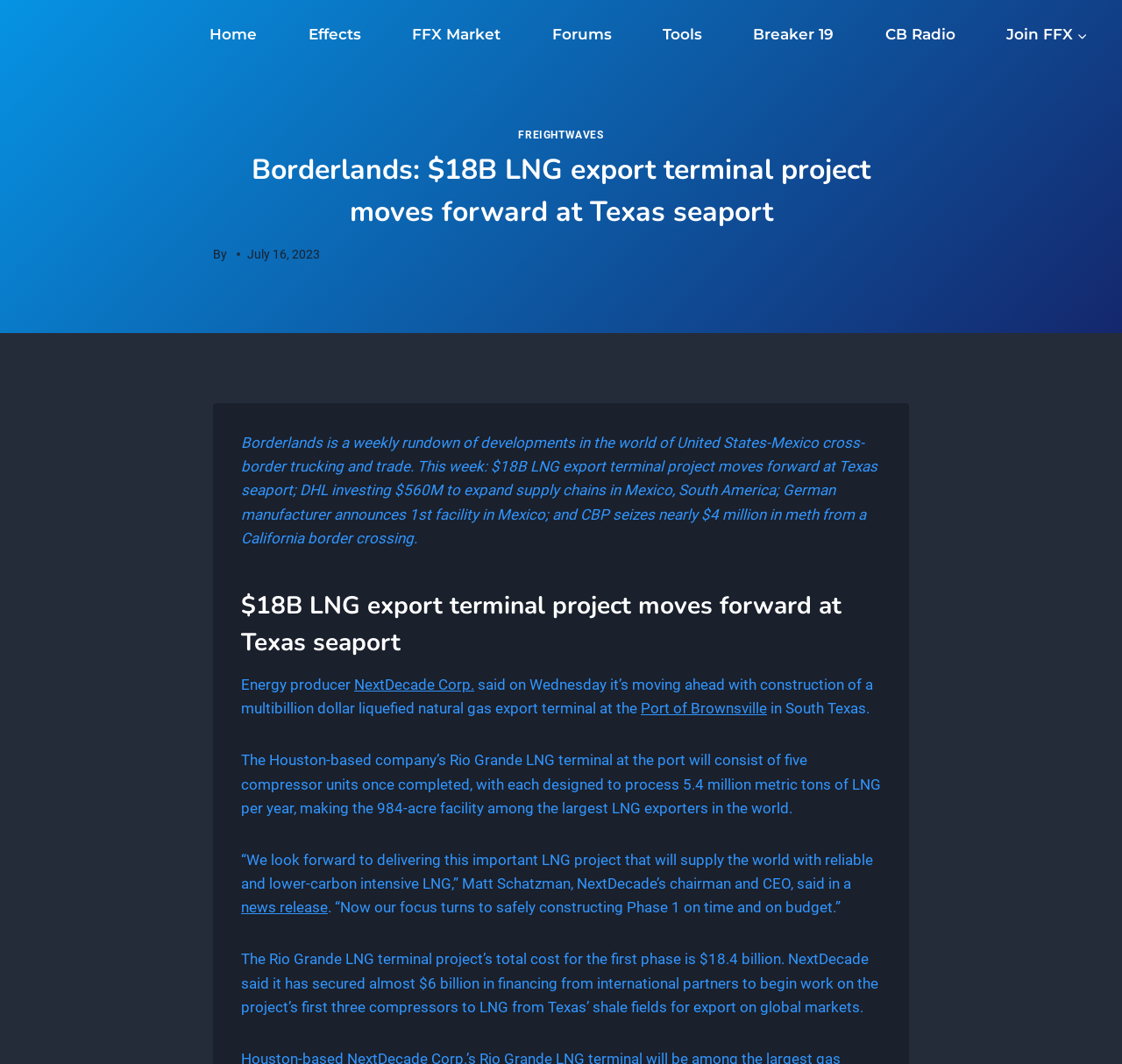Identify the bounding box of the HTML element described as: "CB Radio".

[0.777, 0.013, 0.863, 0.053]